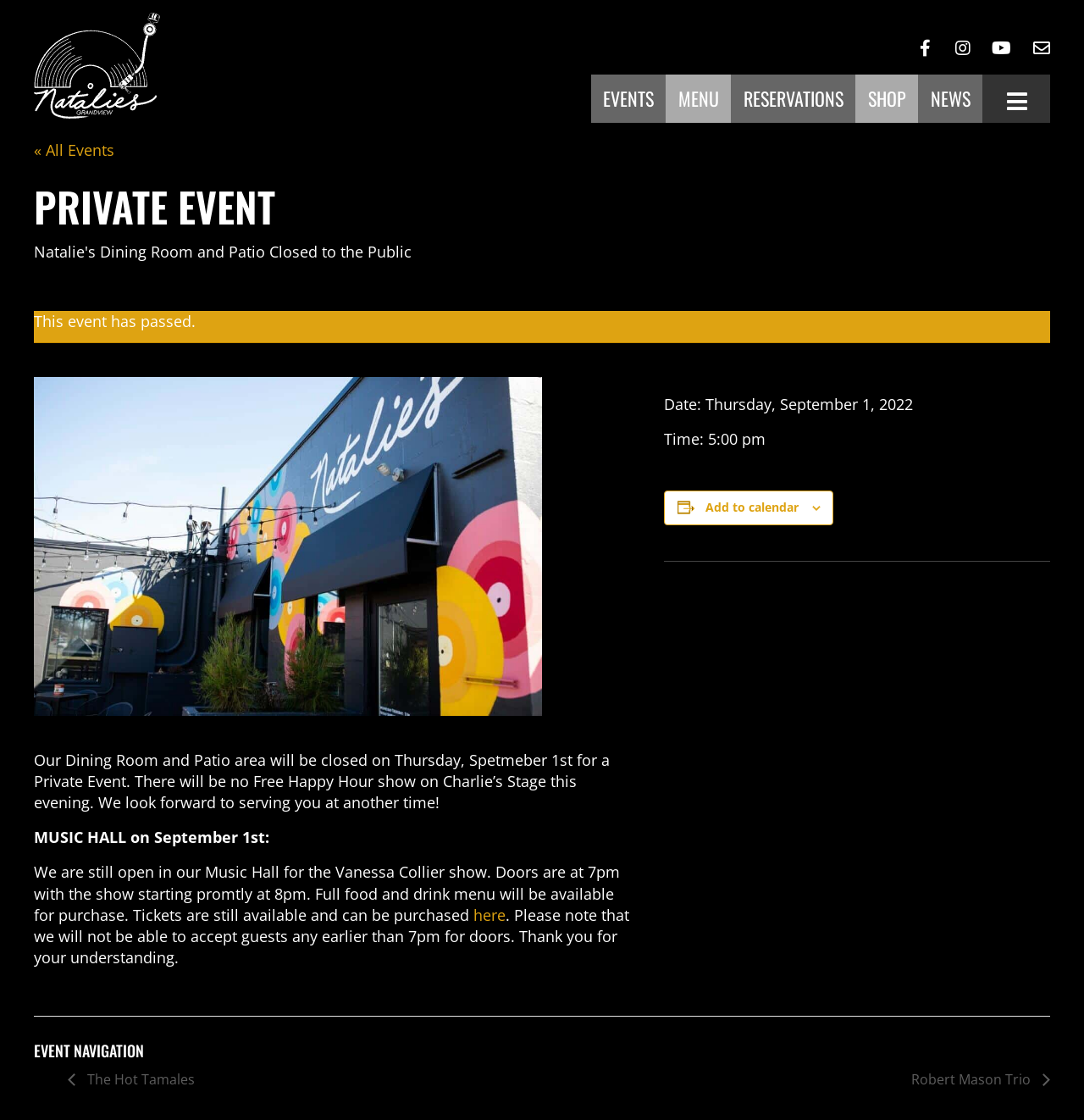Answer the question below using just one word or a short phrase: 
What is the event type on September 1st?

Private Event